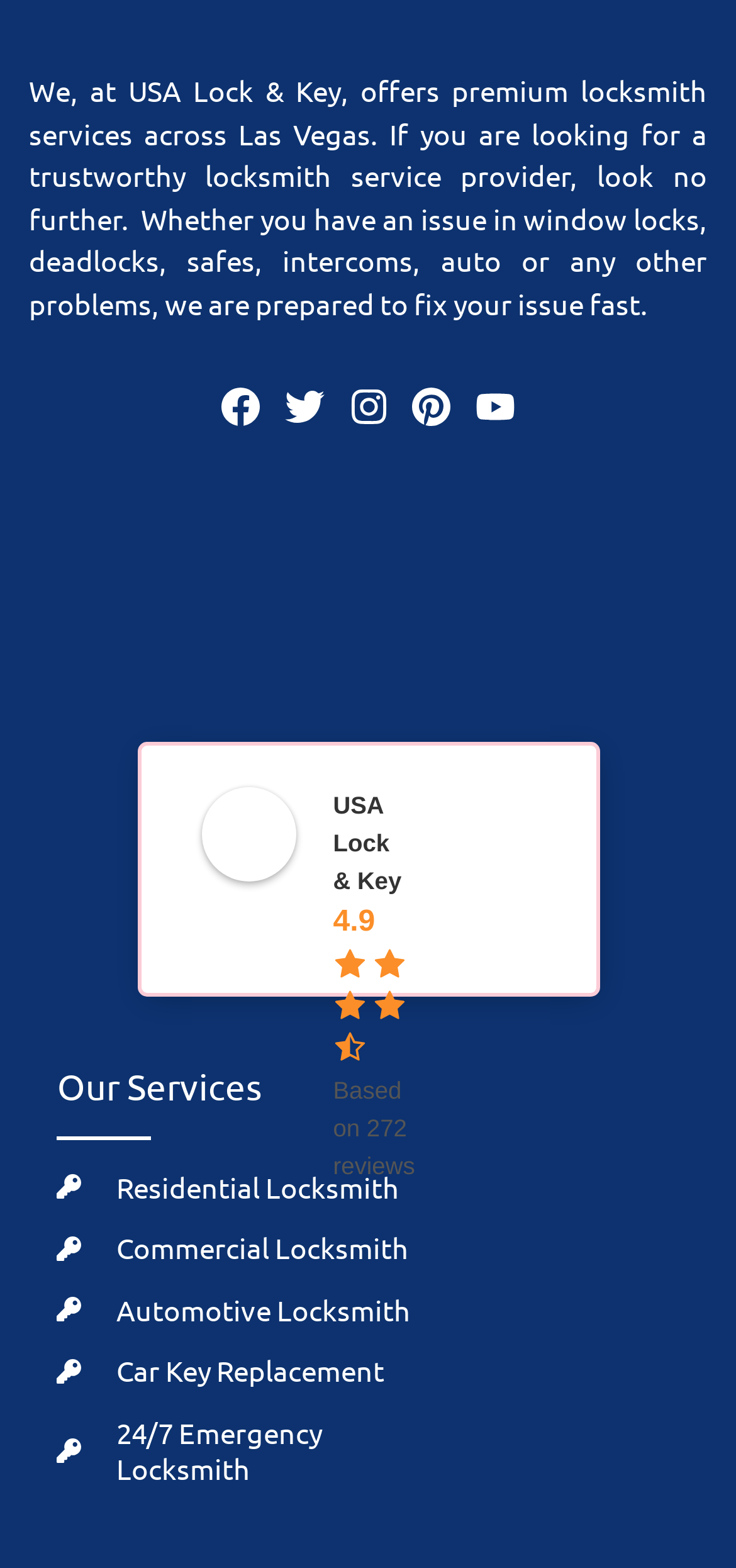Use a single word or phrase to respond to the question:
What is the location mentioned in the webpage?

Las Vegas